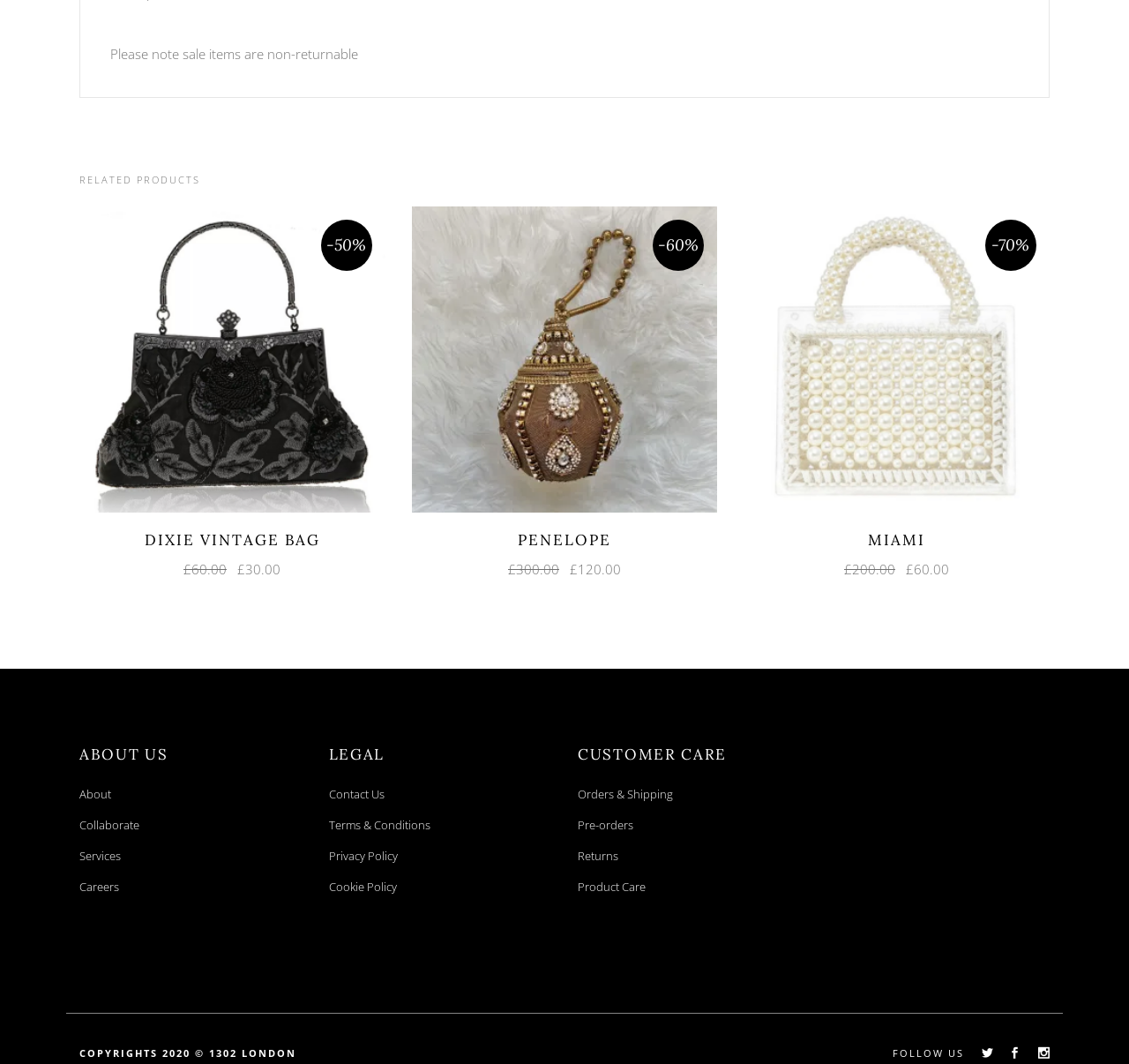What is the discount on the Dixie Vintage Bag?
From the image, provide a succinct answer in one word or a short phrase.

-50%